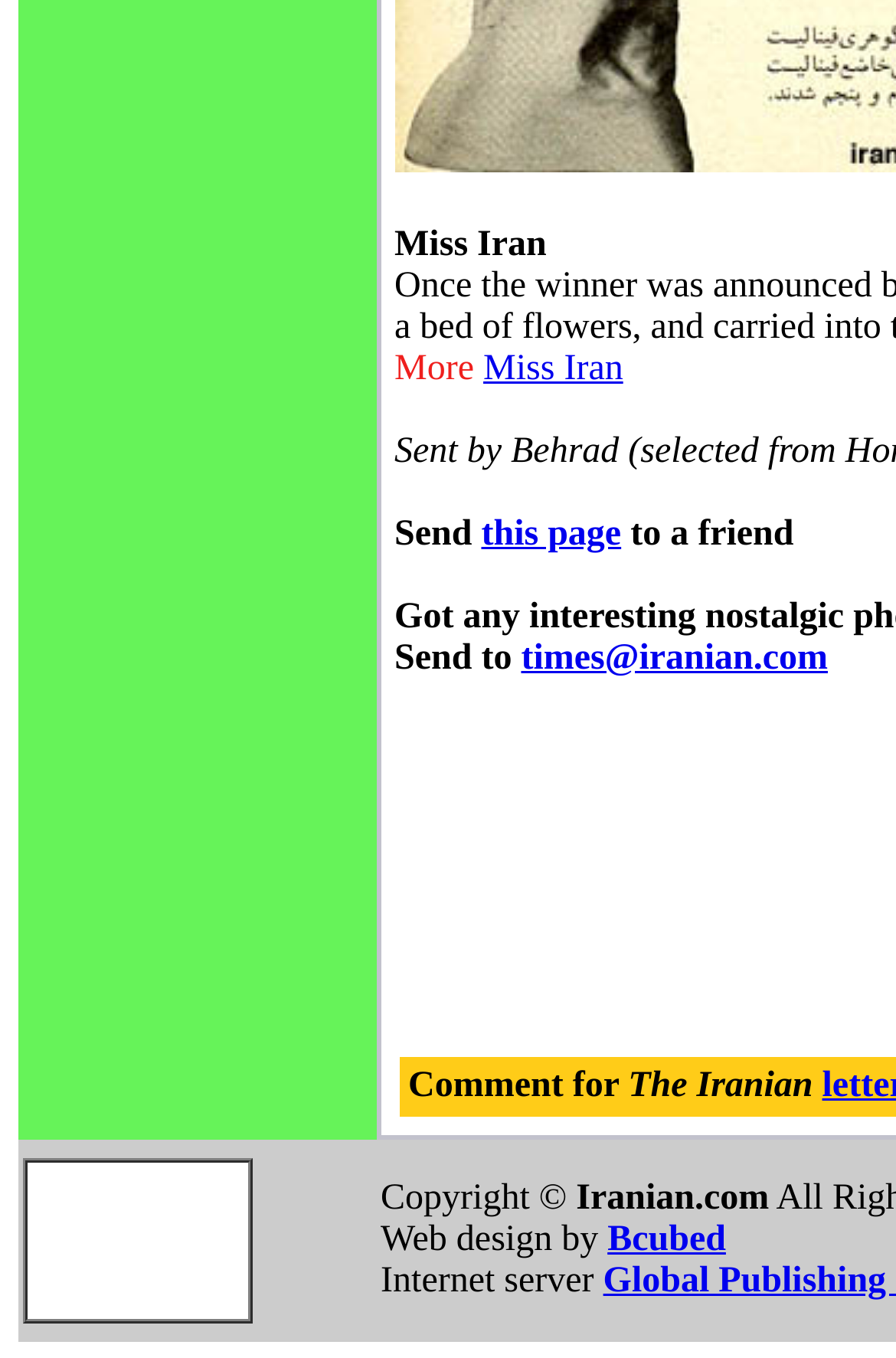Identify the bounding box of the UI component described as: "Bcubed".

[0.678, 0.898, 0.81, 0.927]